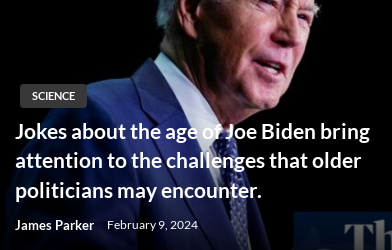Provide a comprehensive description of the image.

The image features a close-up of Joe Biden, focusing on his expression as he addresses an audience. Accompanying the image is an article titled "Jokes about the age of Joe Biden bring attention to the challenges that older politicians may encounter," highlighting the ongoing discourse regarding age and its impact on political effectiveness. The piece is authored by James Parker and was published on February 9, 2024. The article is categorized under the "Science" section, suggesting a thoughtful exploration of the implications of age in political leadership.